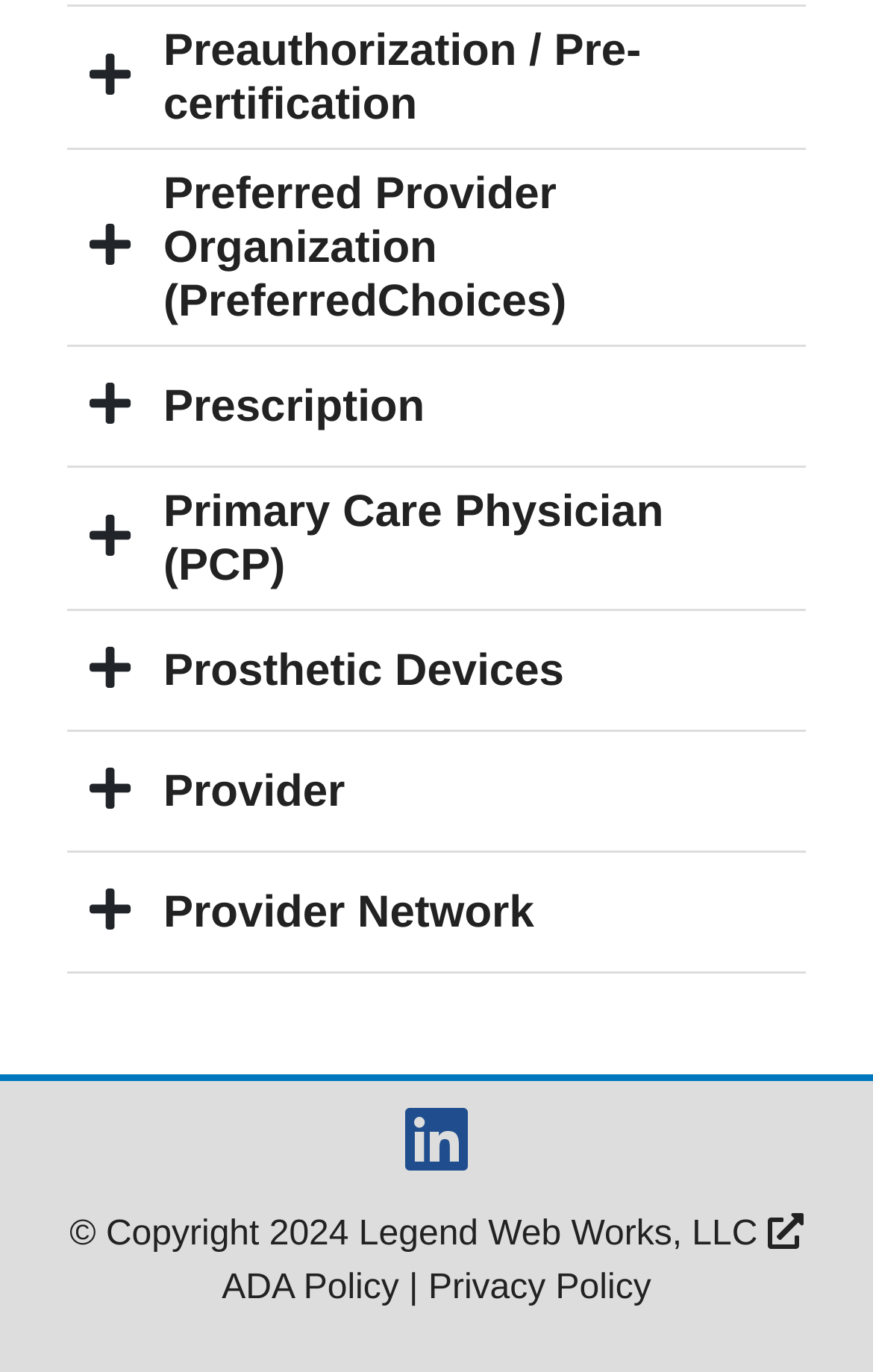What is the name of the company that developed the website?
Using the image provided, answer with just one word or phrase.

Legend Web Works, LLC